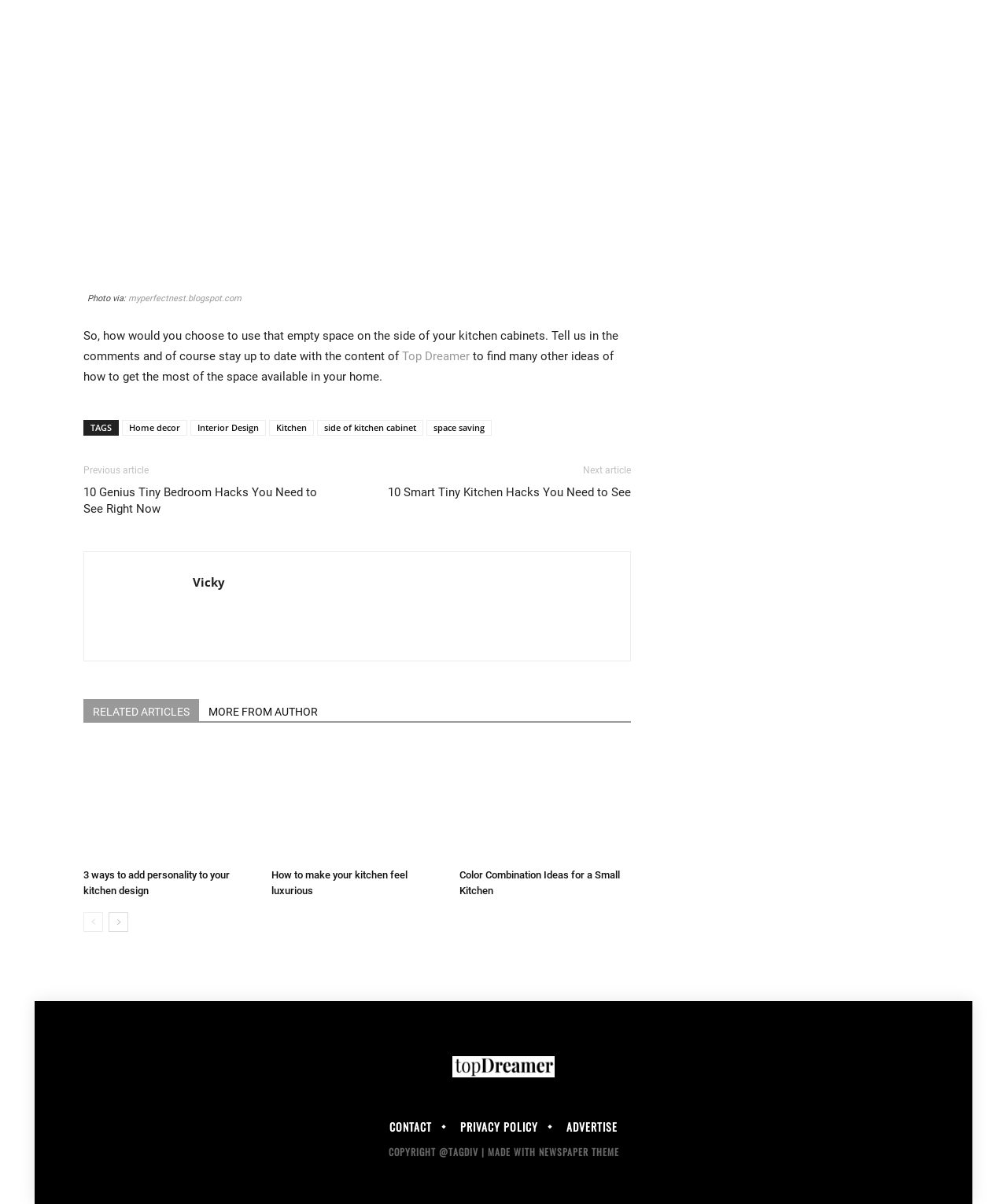Please find the bounding box coordinates (top-left x, top-left y, bottom-right x, bottom-right y) in the screenshot for the UI element described as follows: Top Dreamer

[0.399, 0.29, 0.466, 0.302]